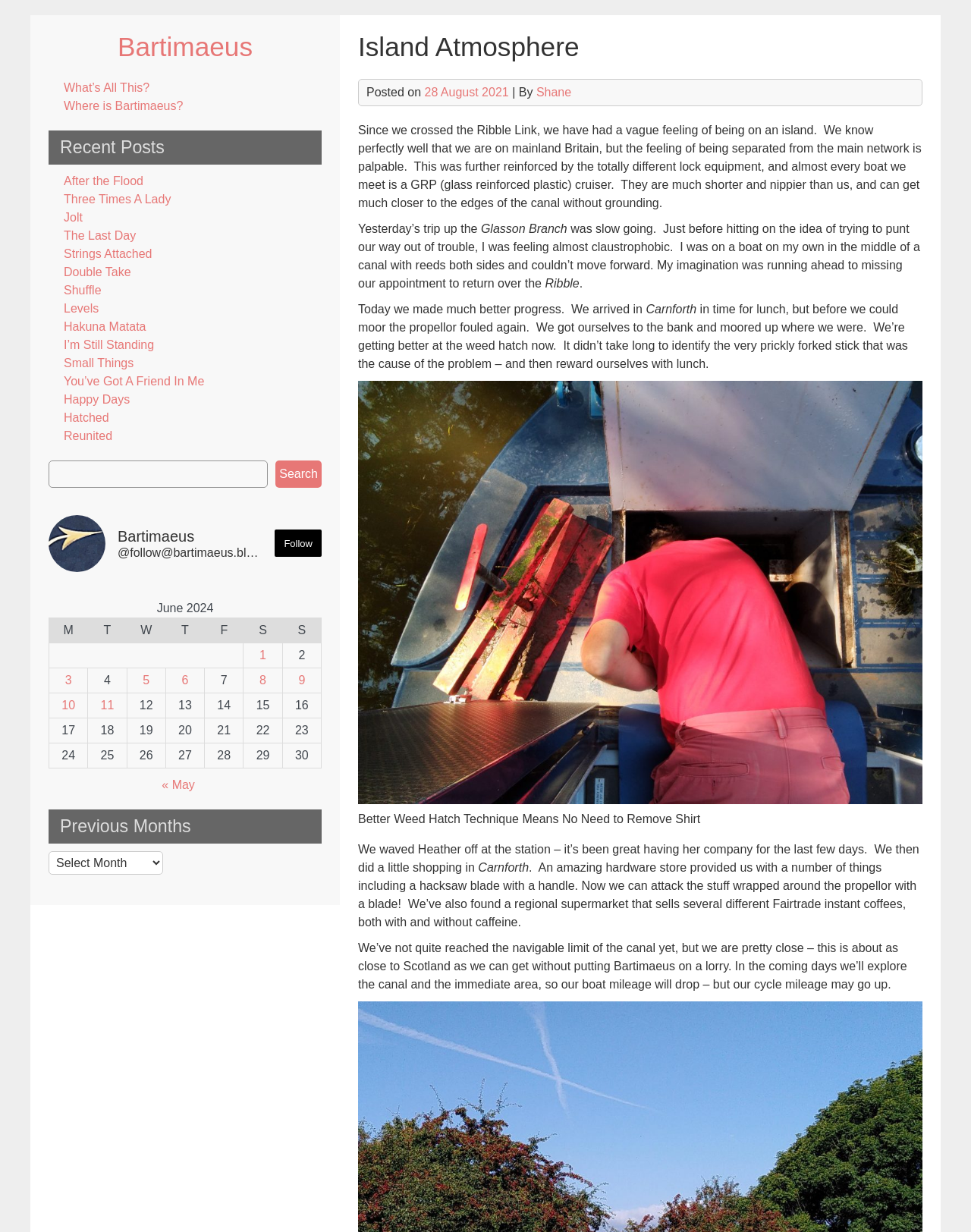Please identify the bounding box coordinates of the clickable element to fulfill the following instruction: "Follow Bartimaeus on the Fediverse". The coordinates should be four float numbers between 0 and 1, i.e., [left, top, right, bottom].

[0.283, 0.43, 0.331, 0.452]